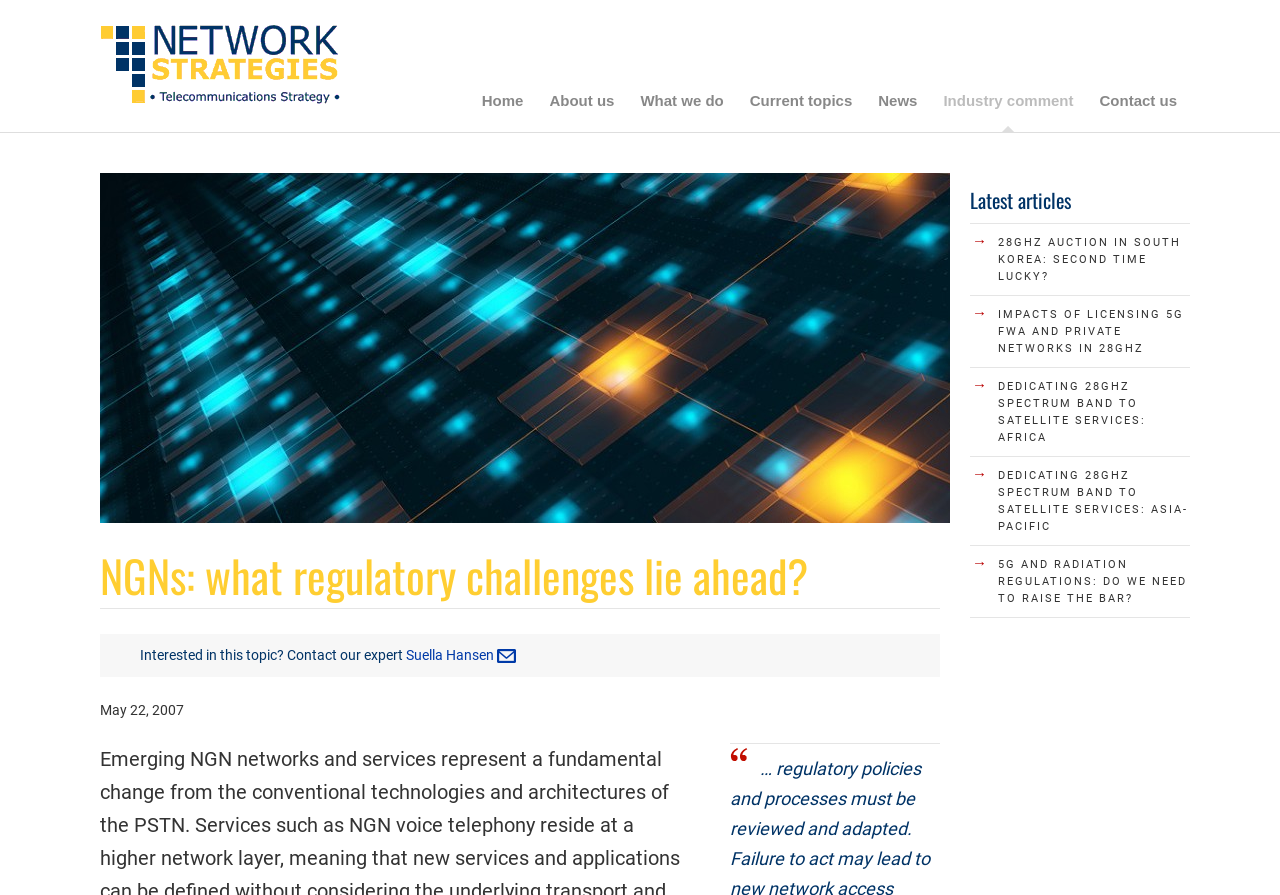Who is the expert to contact for this topic?
We need a detailed and exhaustive answer to the question. Please elaborate.

I found this answer by looking at the text 'Interested in this topic? Contact our expert' followed by a link with the text 'Suella Hansen @', which suggests that Suella Hansen is the expert to contact.